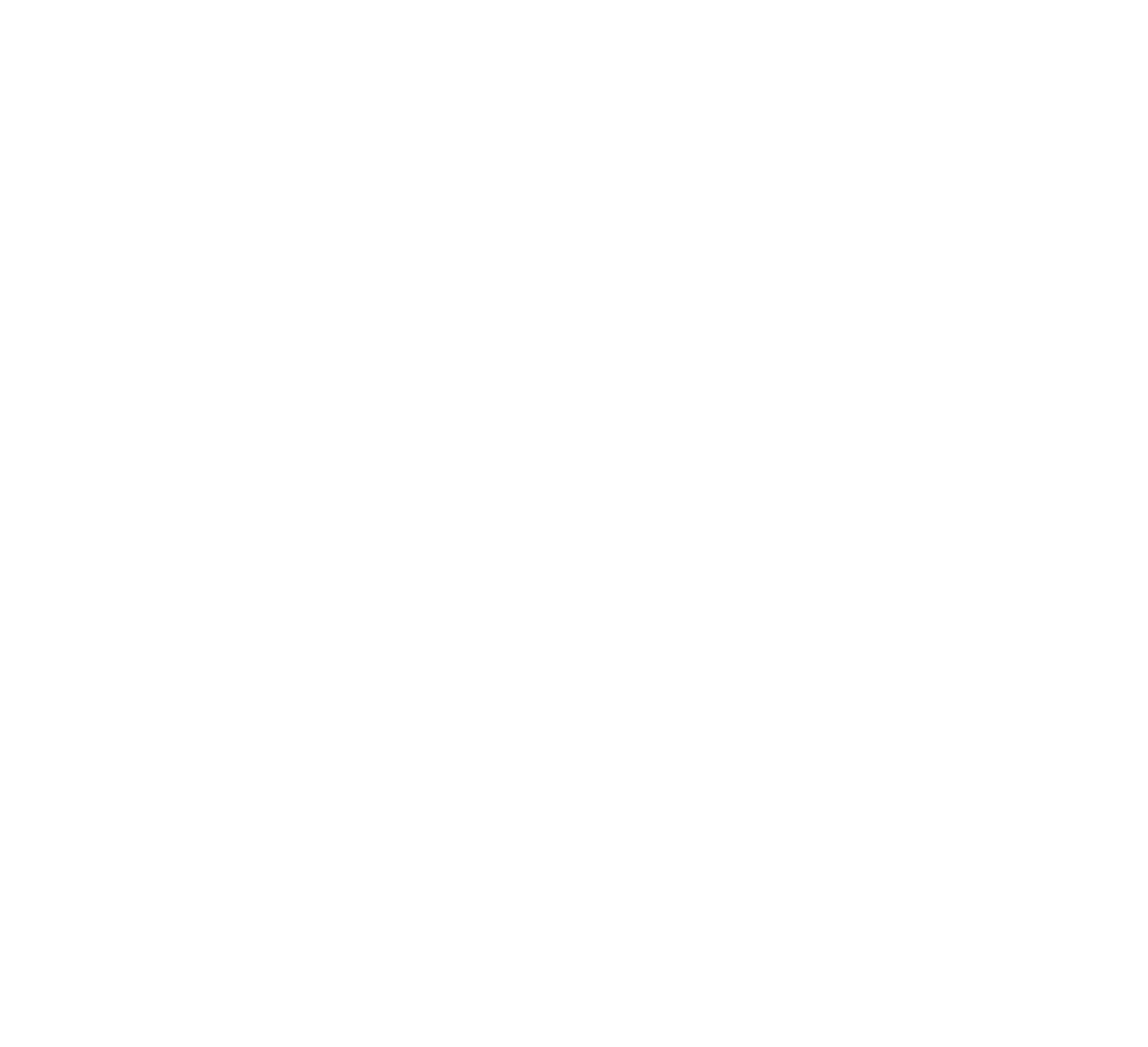Using the webpage screenshot and the element description All Vendors, determine the bounding box coordinates. Specify the coordinates in the format (top-left x, top-left y, bottom-right x, bottom-right y) with values ranging from 0 to 1.

[0.202, 0.861, 0.27, 0.883]